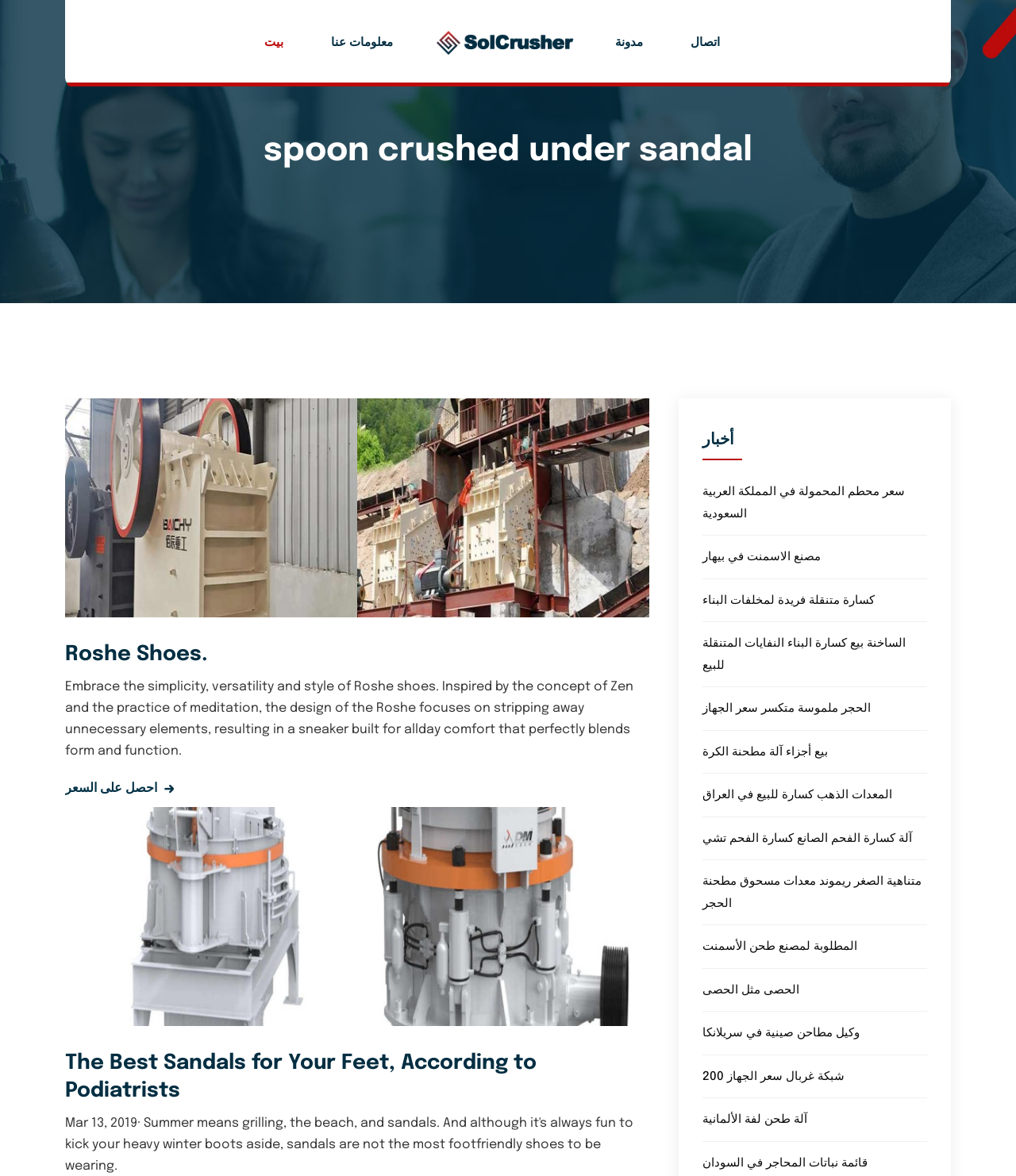Please identify the bounding box coordinates of the element's region that should be clicked to execute the following instruction: "Read about The Best Sandals for Your Feet". The bounding box coordinates must be four float numbers between 0 and 1, i.e., [left, top, right, bottom].

[0.064, 0.774, 0.639, 0.785]